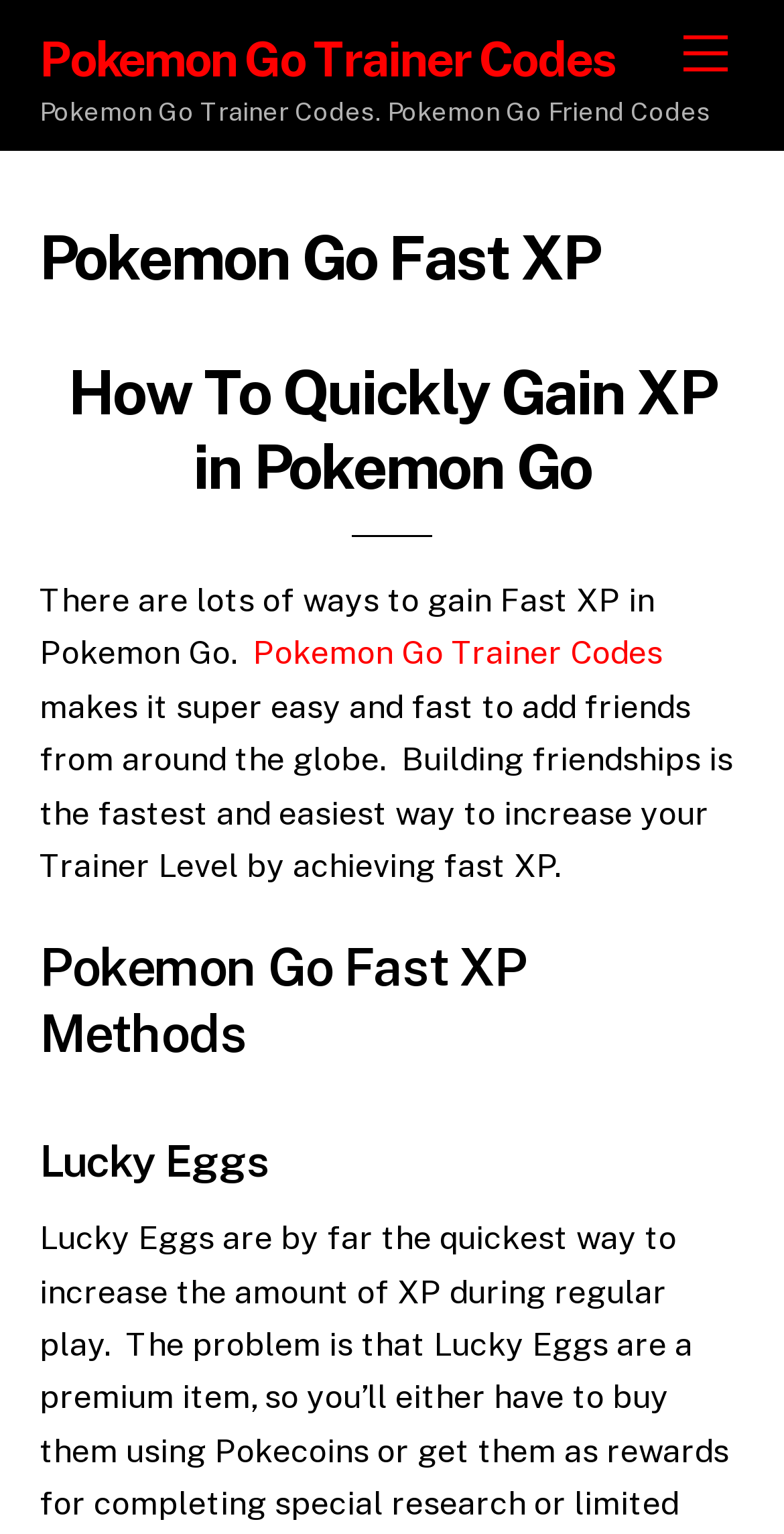Provide a thorough and detailed response to the question by examining the image: 
What is the benefit of building friendships in Pokemon Go?

According to the webpage, building friendships is the fastest and easiest way to increase your Trainer Level by achieving fast XP.